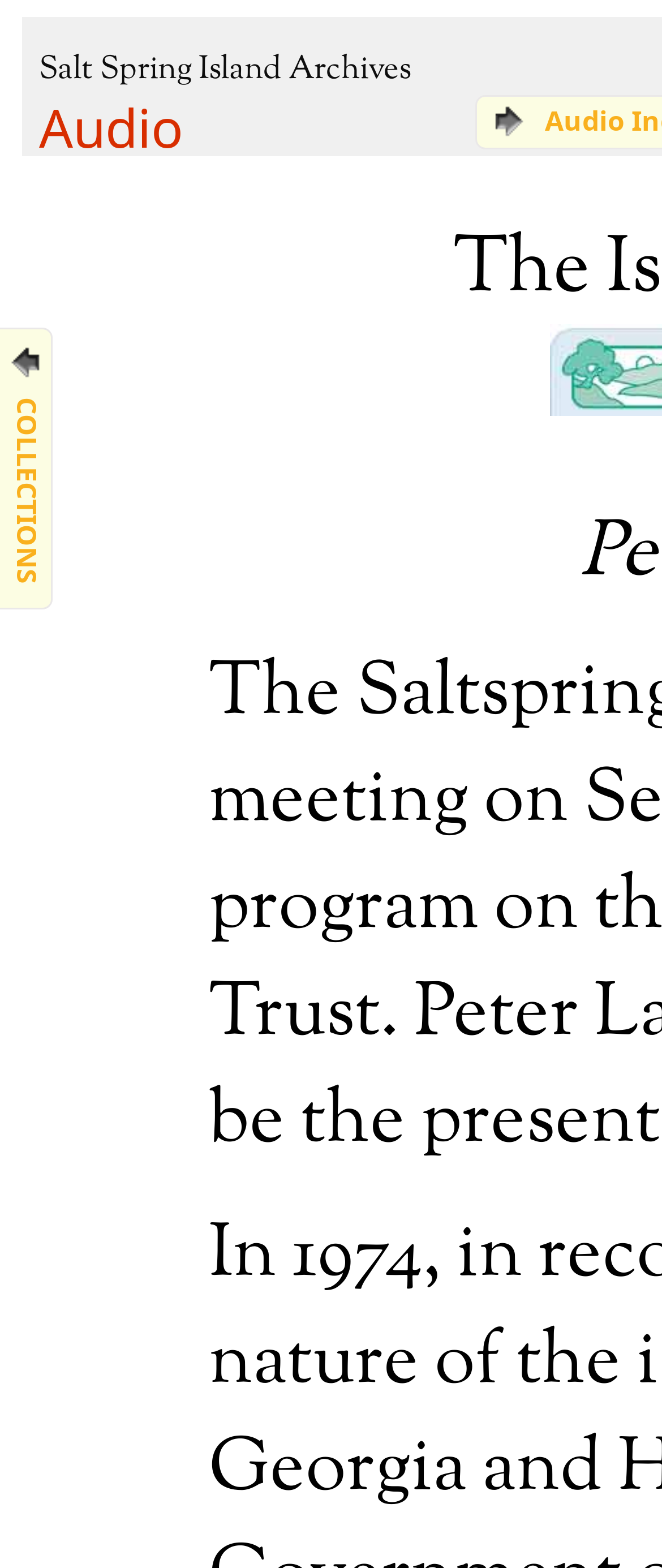Provide the bounding box coordinates, formatted as (top-left x, top-left y, bottom-right x, bottom-right y), with all values being floating point numbers between 0 and 1. Identify the bounding box of the UI element that matches the description: Audio

[0.059, 0.057, 0.277, 0.104]